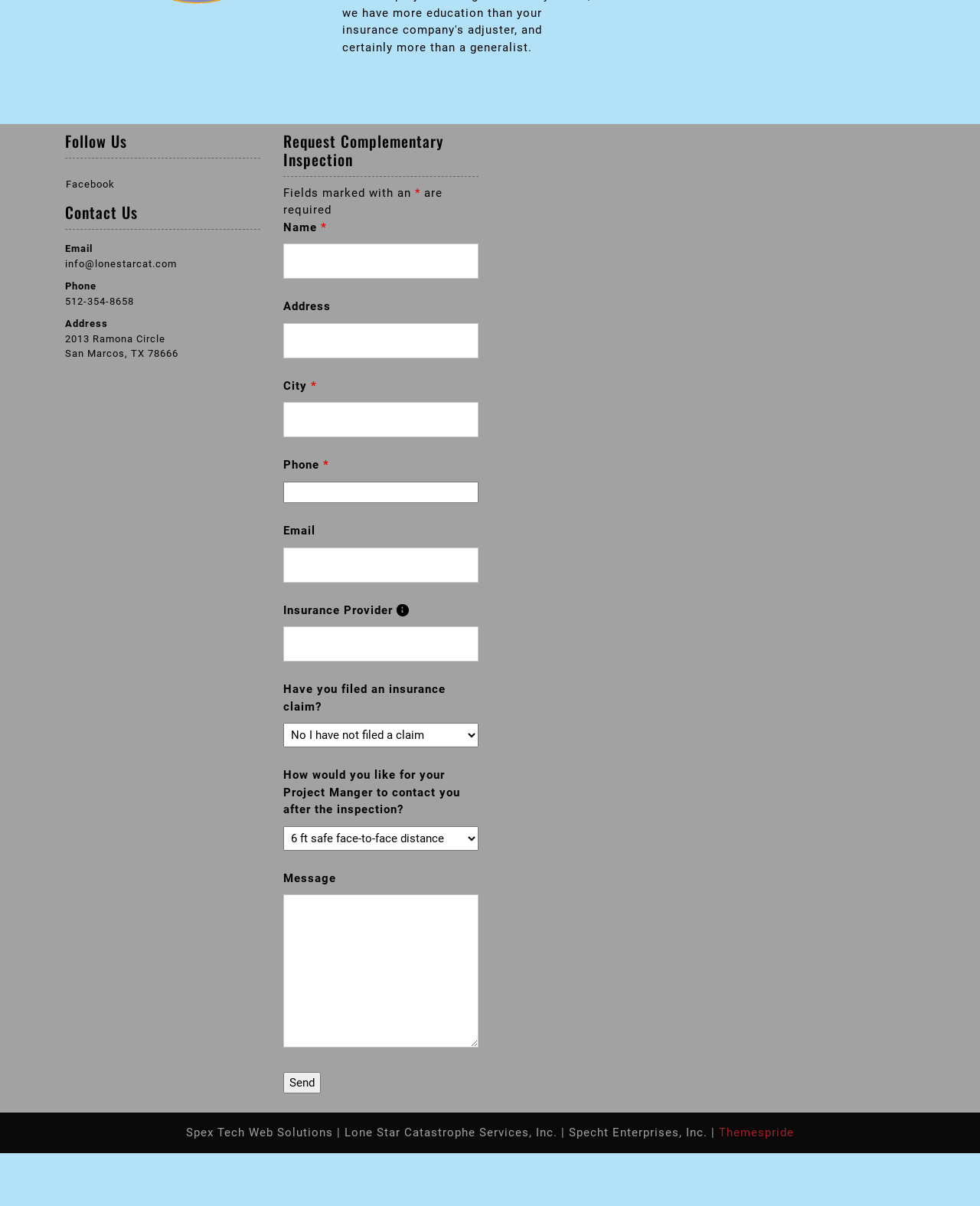Provide the bounding box coordinates for the area that should be clicked to complete the instruction: "Follow us on Facebook".

[0.066, 0.141, 0.266, 0.159]